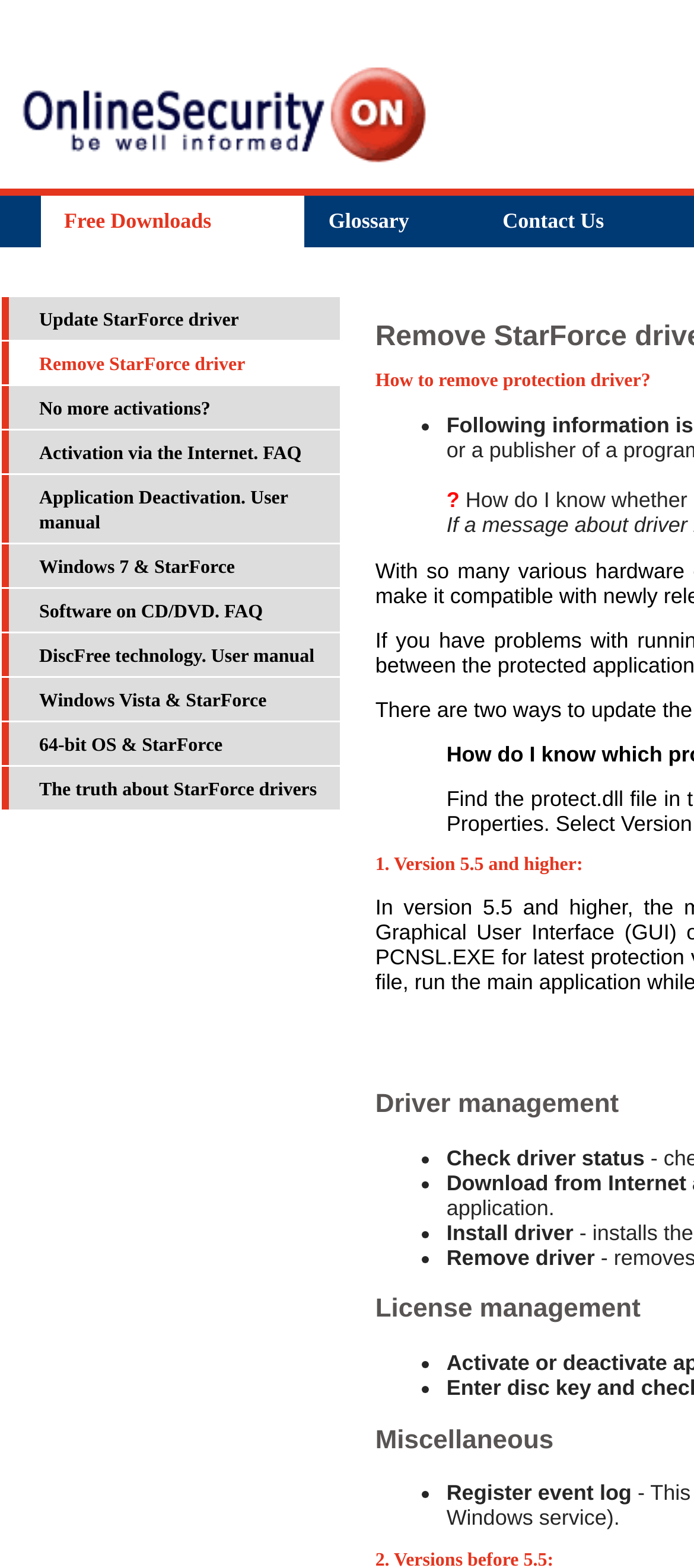Answer the question with a brief word or phrase:
What is the text of the last link on the webpage?

Register event log